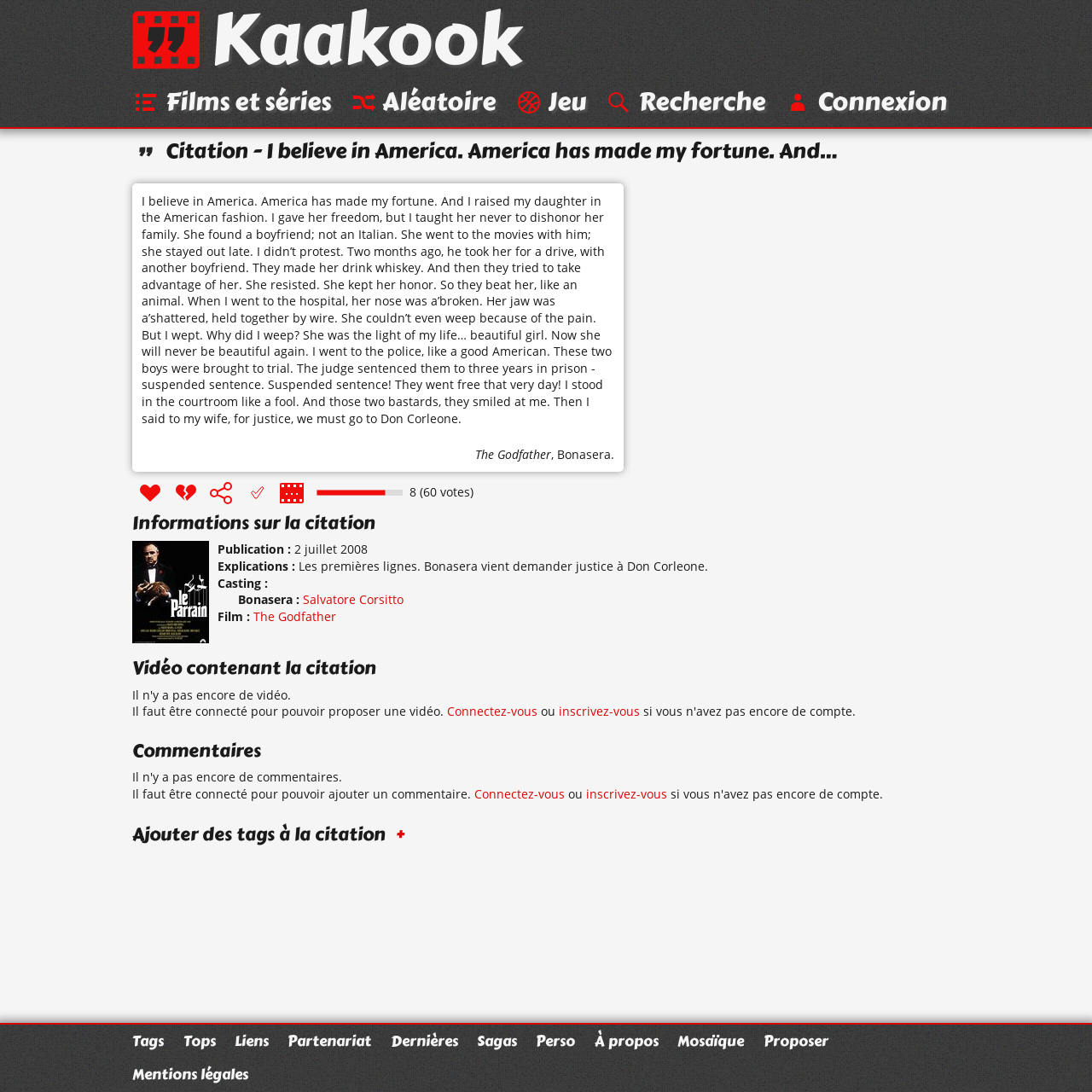Identify the bounding box coordinates for the UI element that matches this description: "Films et sériesFilms et séries".

[0.121, 0.076, 0.303, 0.111]